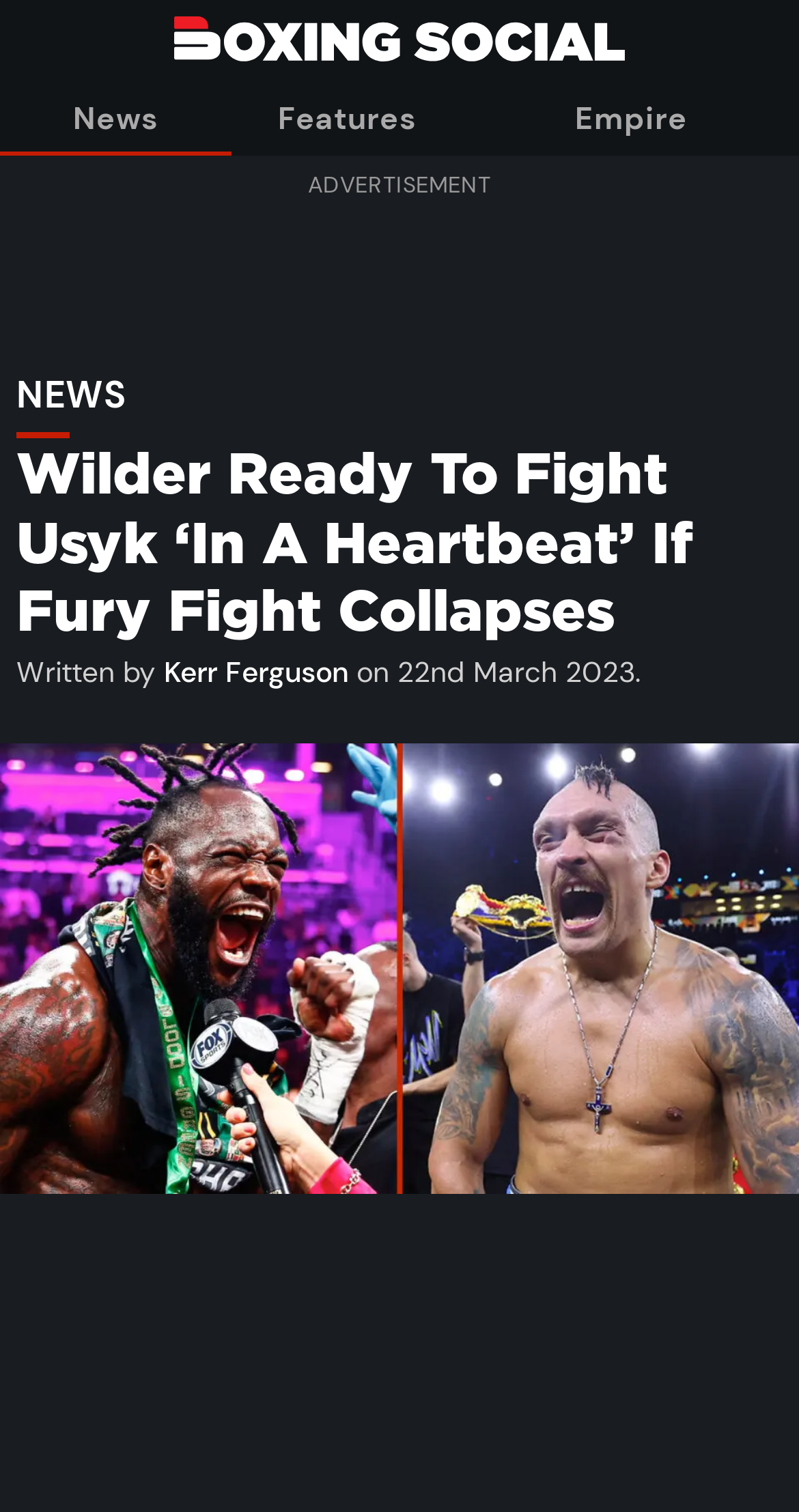Please provide a comprehensive response to the question below by analyzing the image: 
Who wrote the article?

I found the author's name by looking at the link element with the text 'Kerr Ferguson' below the heading, which is likely to be the author's credit.